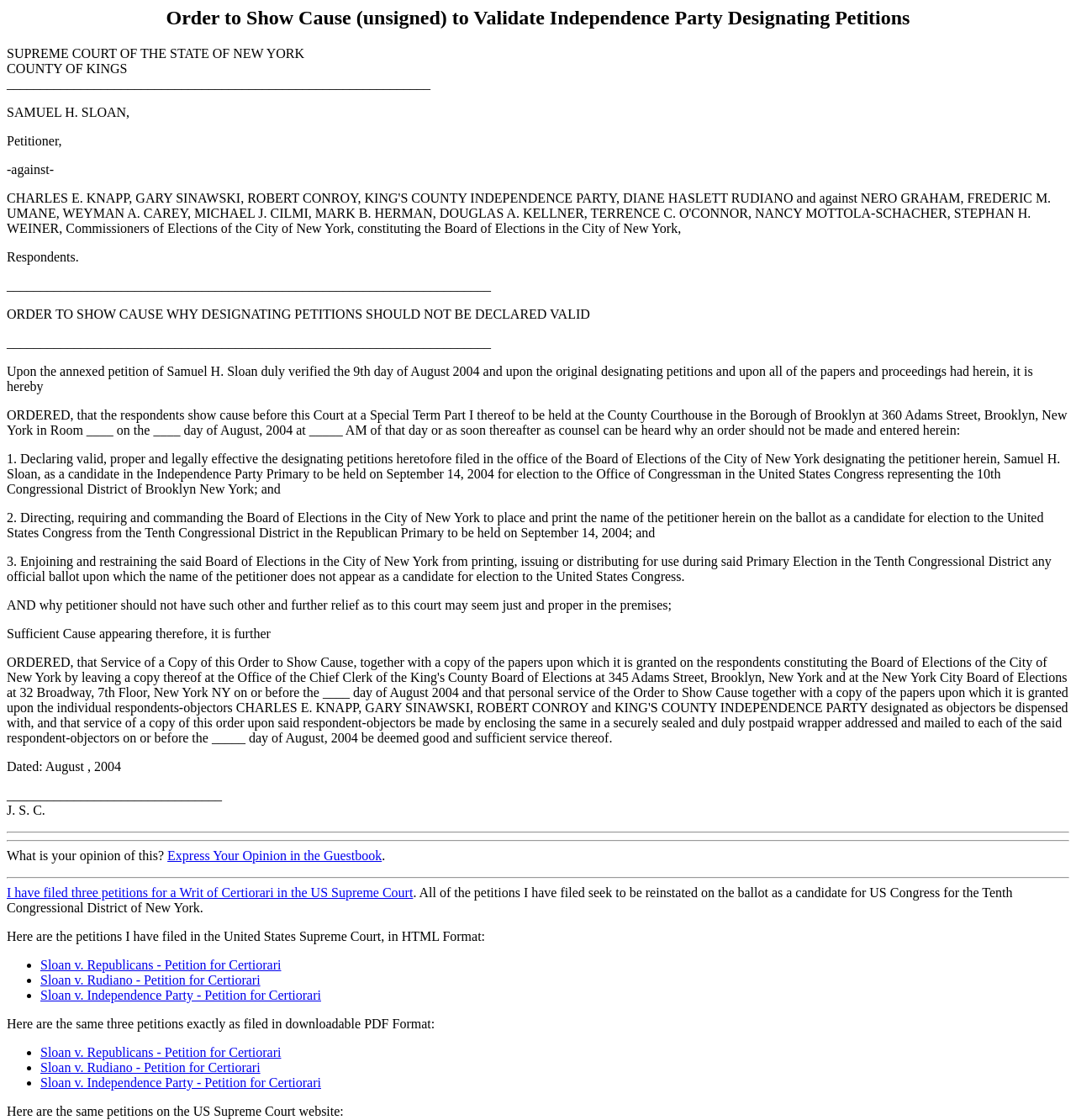By analyzing the image, answer the following question with a detailed response: What is the format of the downloadable petitions?

The format of the downloadable petitions can be found in the text 'Here are the same three petitions exactly as filed in downloadable PDF Format:', which indicates that the petitions are available for download in PDF format.